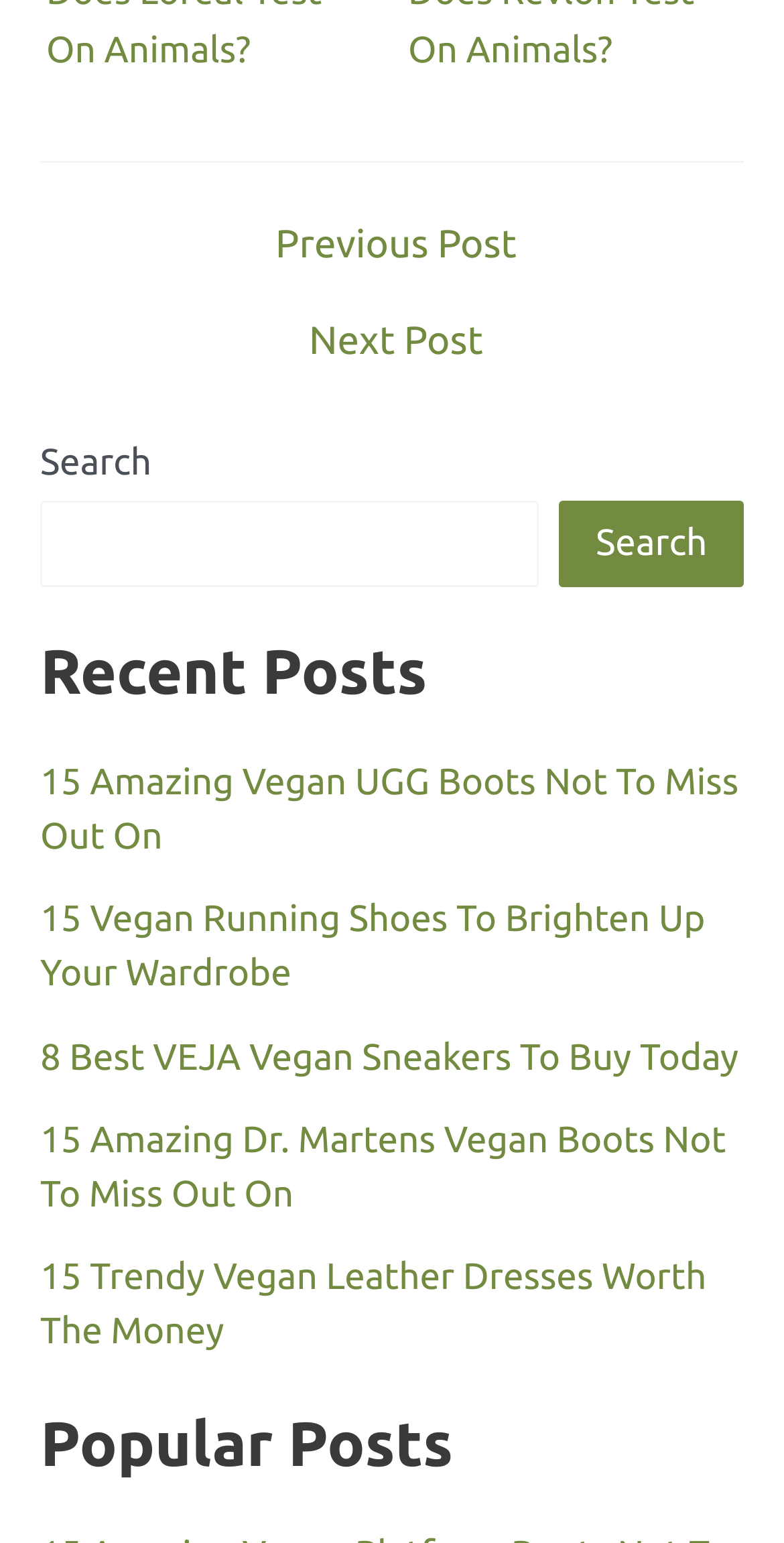Is there a search function on the page?
Ensure your answer is thorough and detailed.

I found a search element with a StaticText 'Search' and a searchbox, which indicates that the page has a search function.